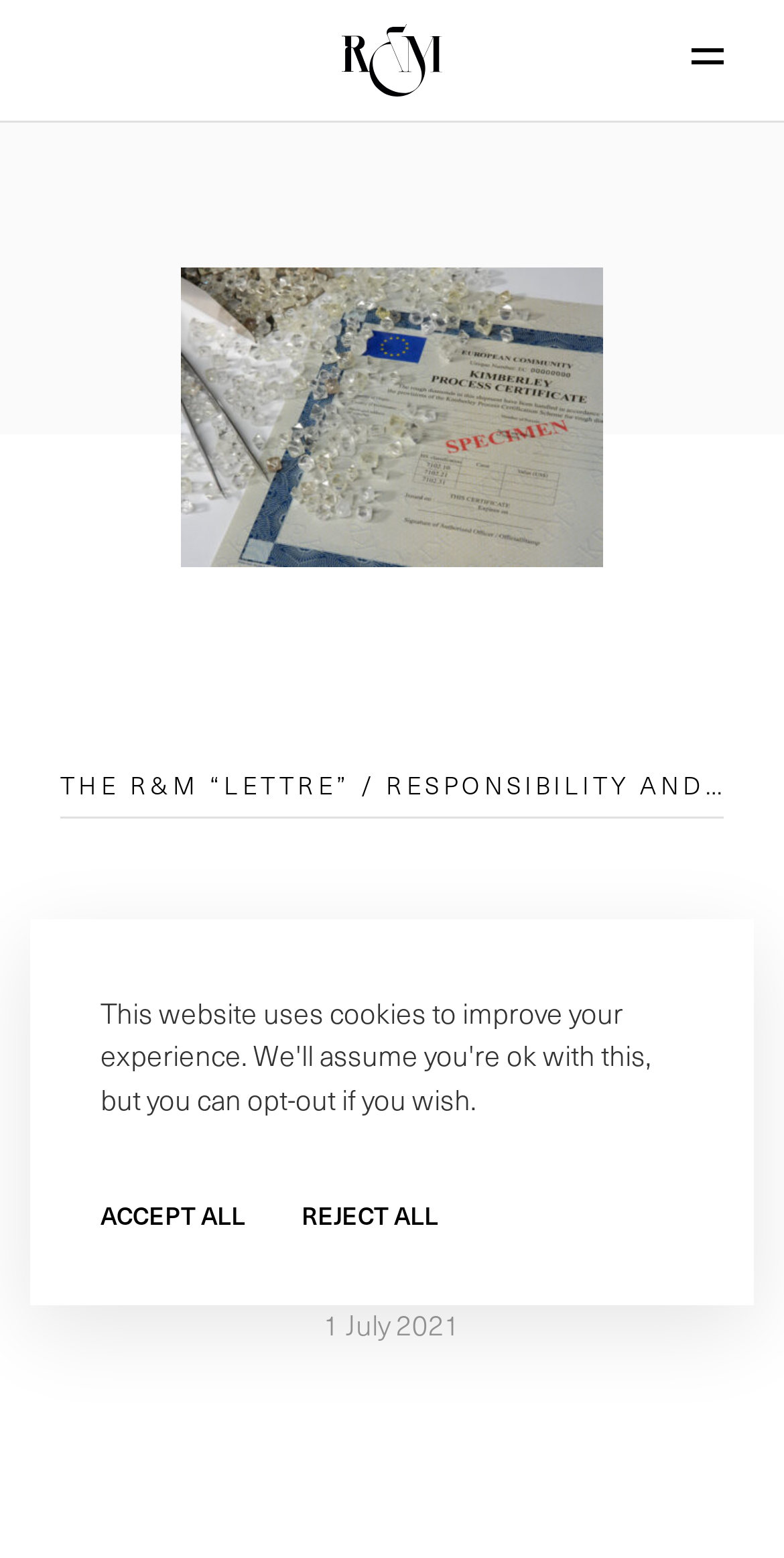Please provide the bounding box coordinate of the region that matches the element description: Accept All. Coordinates should be in the format (top-left x, top-left y, bottom-right x, bottom-right y) and all values should be between 0 and 1.

[0.128, 0.772, 0.313, 0.787]